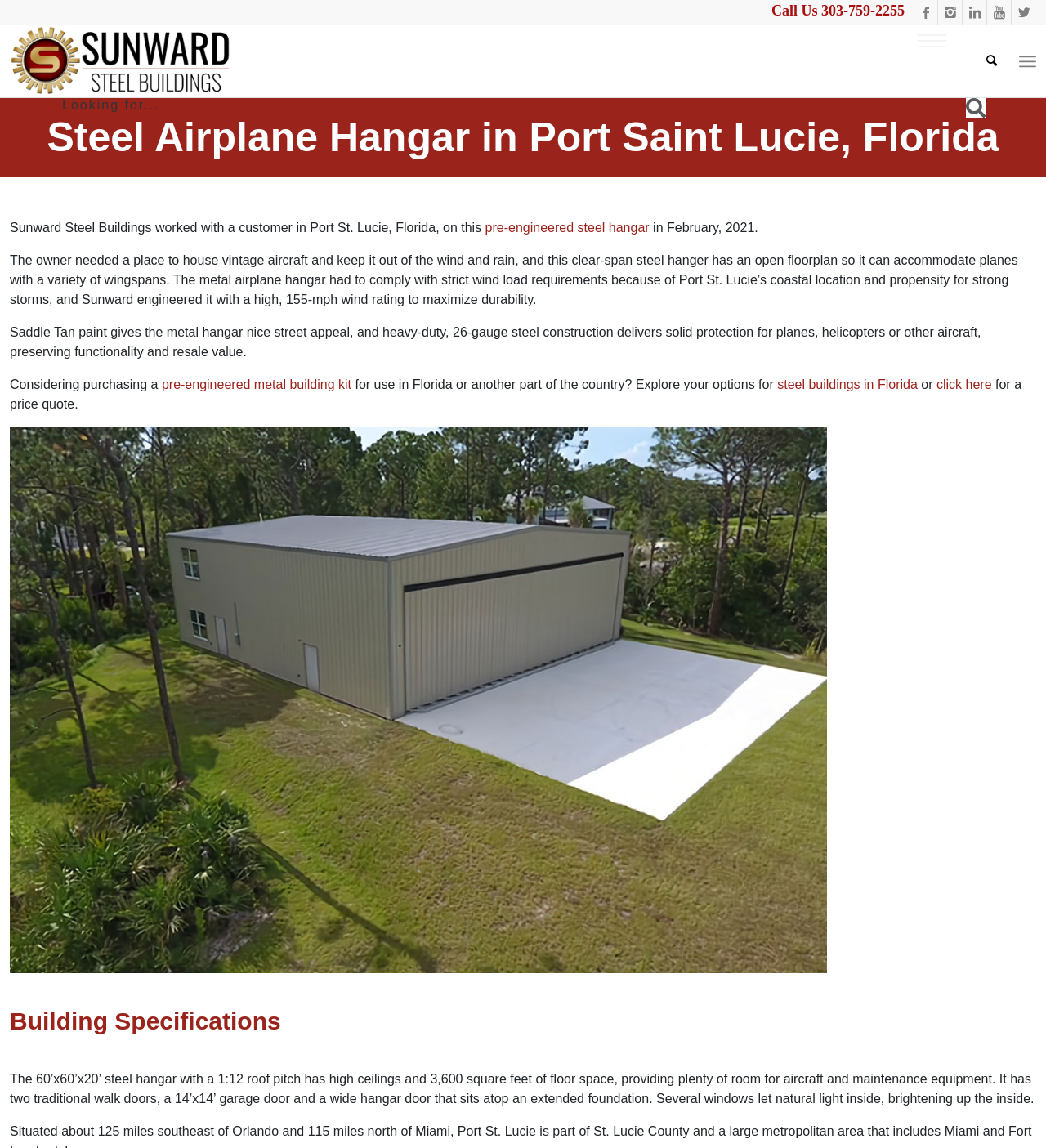Determine the bounding box coordinates for the clickable element required to fulfill the instruction: "Search for something". Provide the coordinates as four float numbers between 0 and 1, i.e., [left, top, right, bottom].

[0.933, 0.022, 0.963, 0.085]